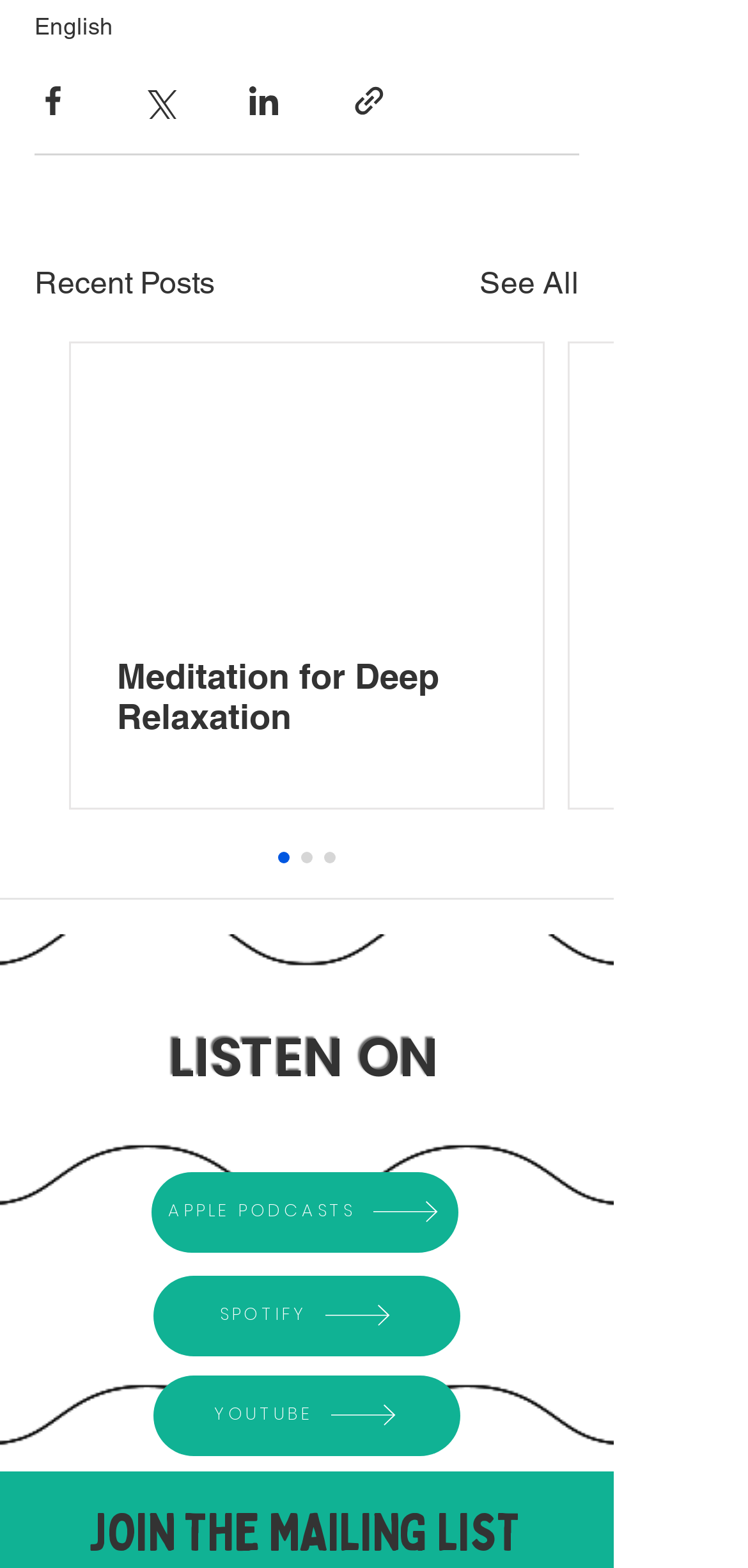Please provide a brief answer to the question using only one word or phrase: 
How many social media sharing options are available?

4